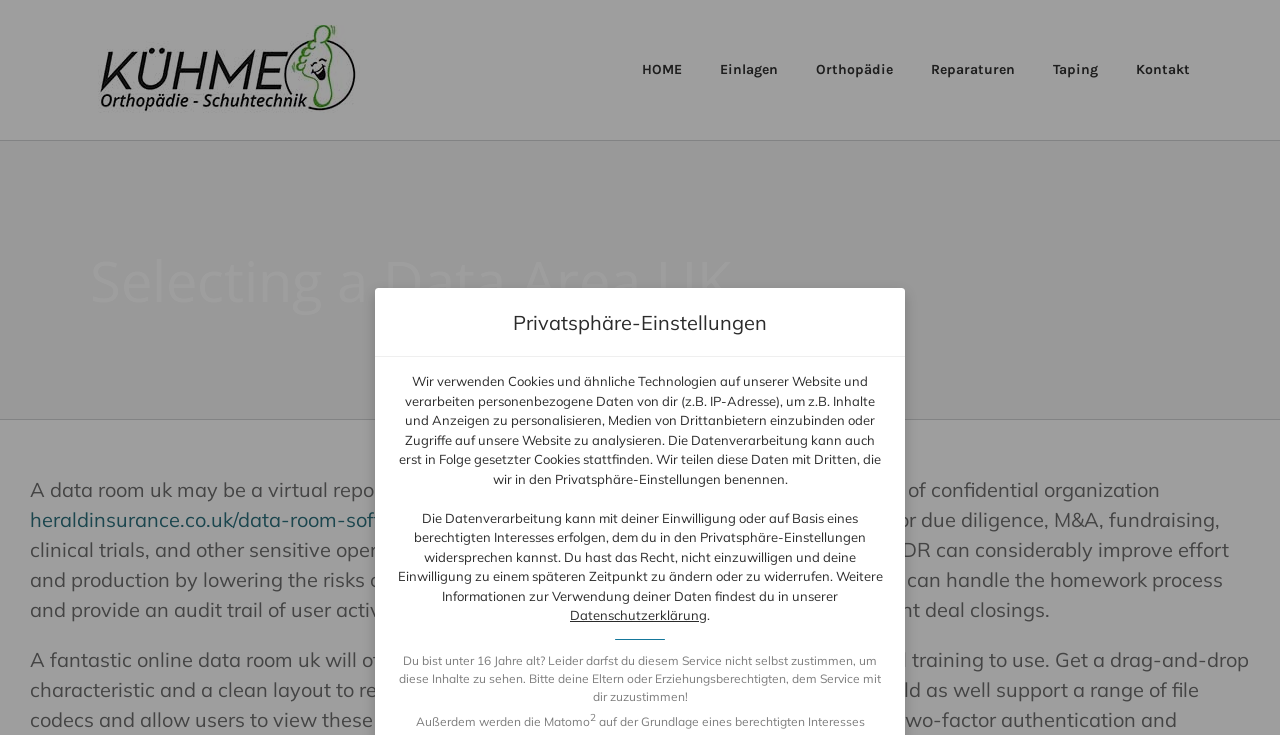What is the purpose of a data room?
Please look at the screenshot and answer in one word or a short phrase.

Secure storage and sharing